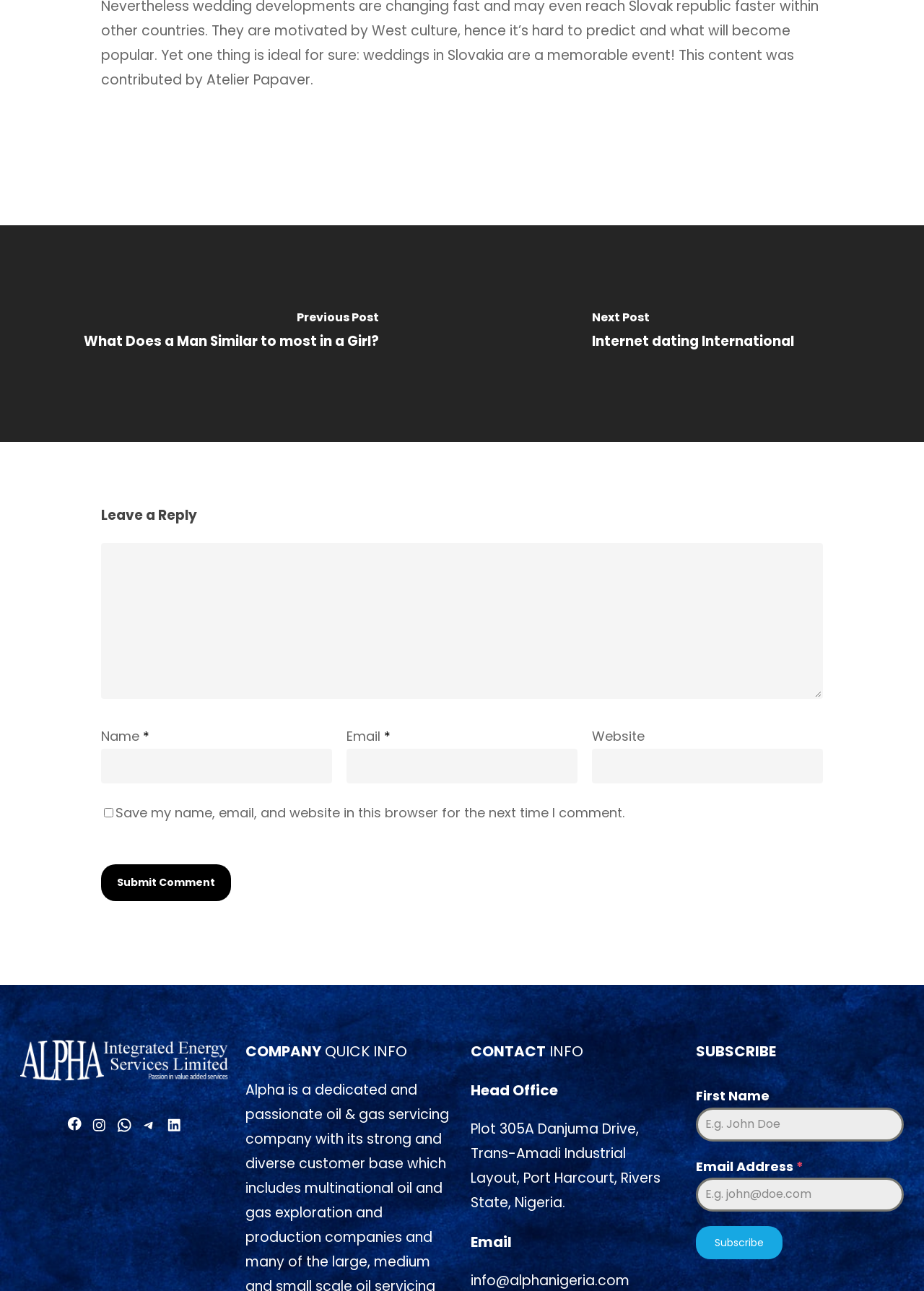What is the purpose of the 'Subscribe' section?
Examine the image and provide an in-depth answer to the question.

The 'Subscribe' section is for users to subscribe with their email address, as indicated by the 'Email Address' field and the 'Subscribe' button. It is a required field, as indicated by the '*' symbol.